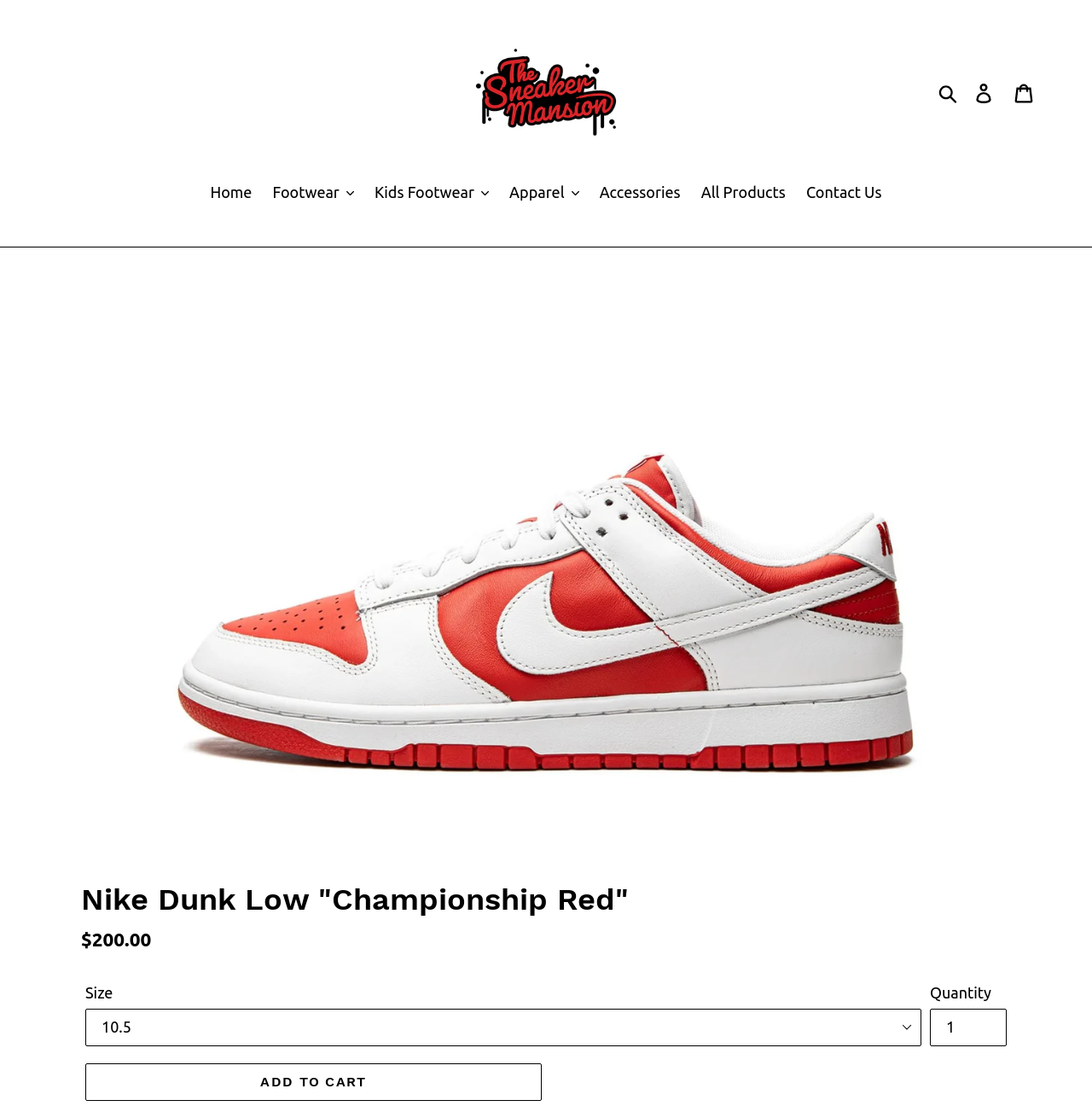Look at the image and give a detailed response to the following question: What is the regular price of the product?

I found the answer by examining the description list element which contains the static text 'Regular price' and its corresponding detail element with the text '$200.00'.